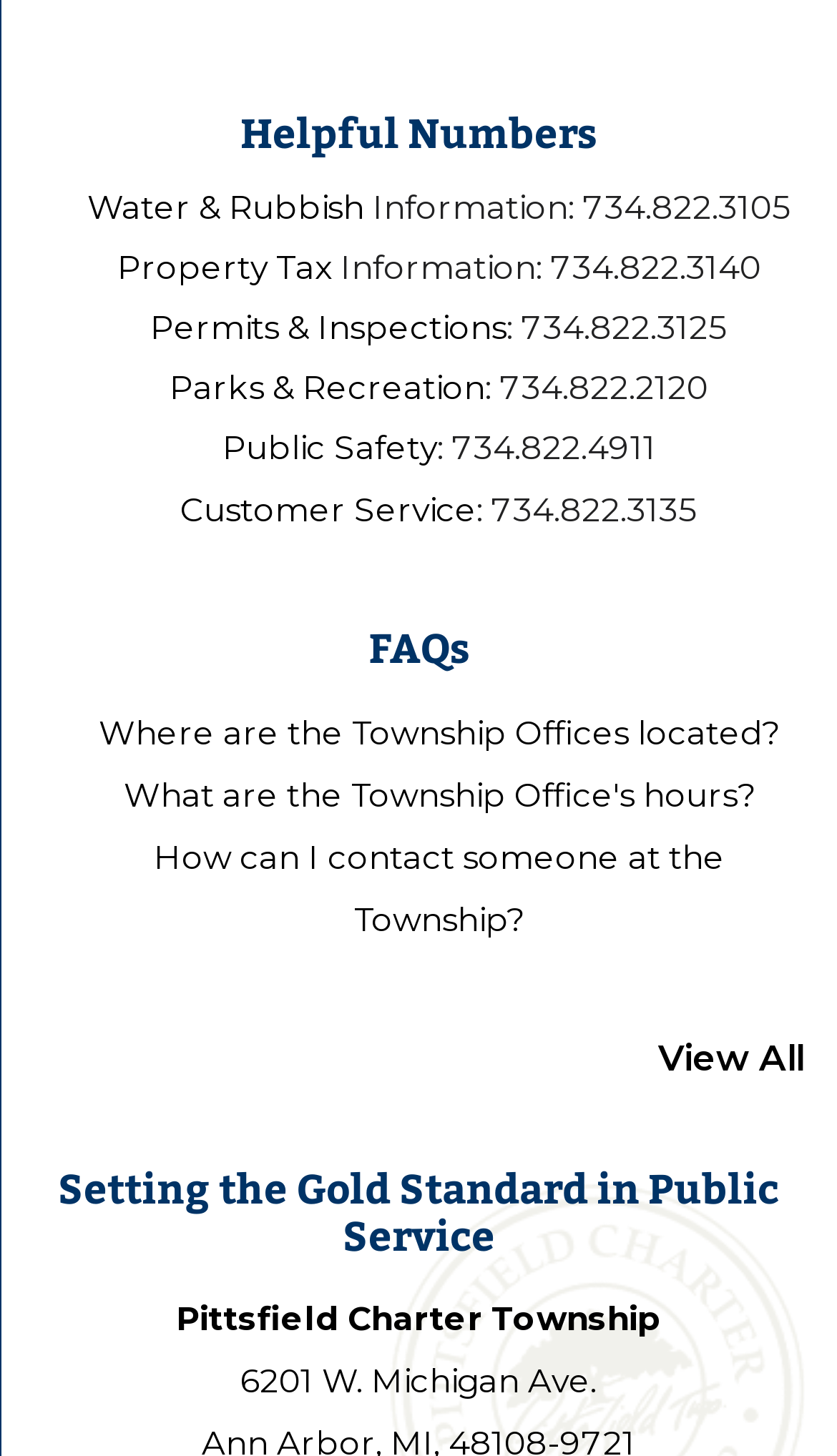What is the address of Pittsfield Charter Township?
Analyze the image and deliver a detailed answer to the question.

I found the address of Pittsfield Charter Township by looking at the bottom of the webpage, where it is listed as '6201 W. Michigan Ave.' next to the 'Pittsfield Charter Township' text.